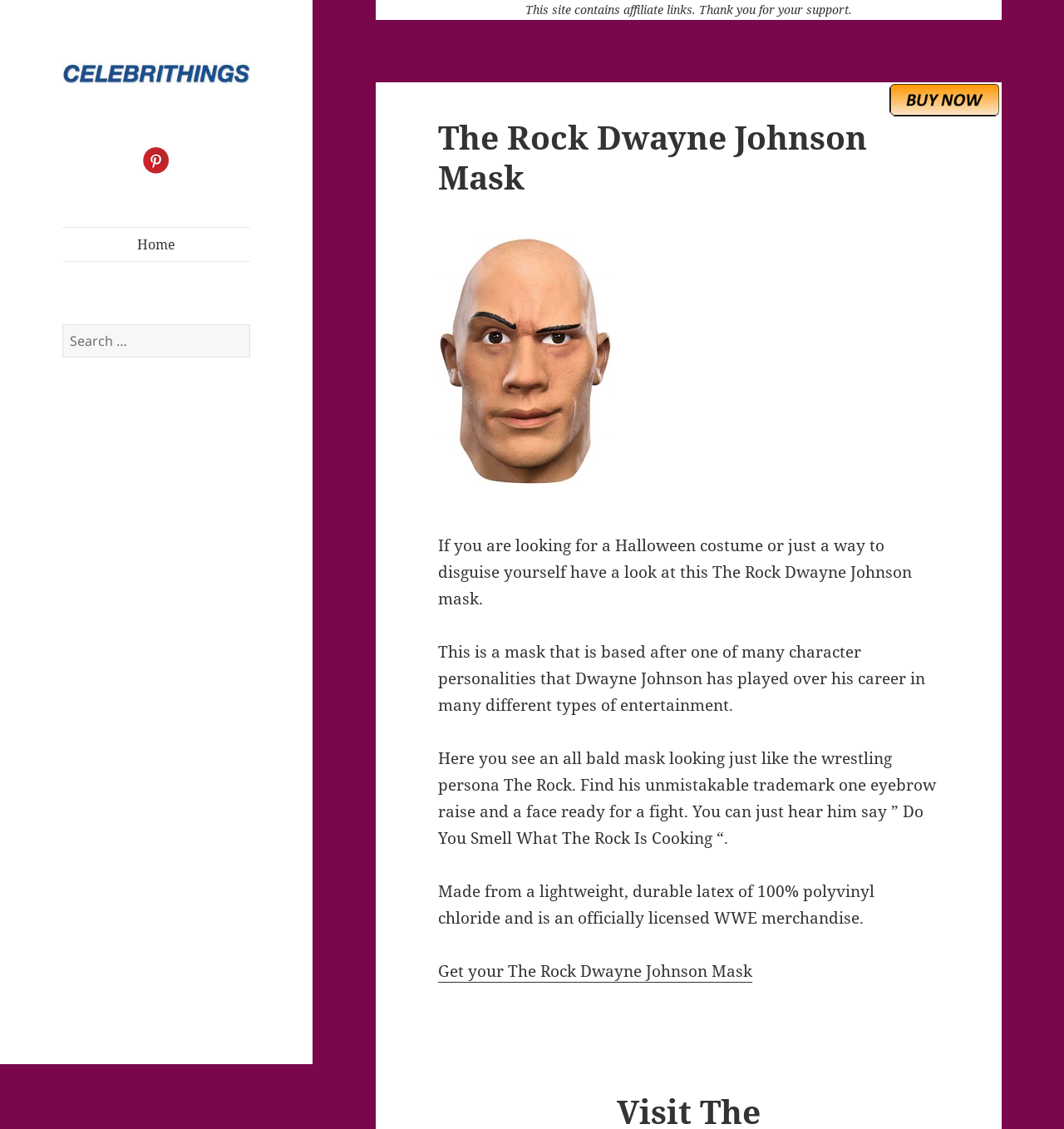What is the trademark feature of the mask?
Answer the question with a single word or phrase derived from the image.

One eyebrow raise